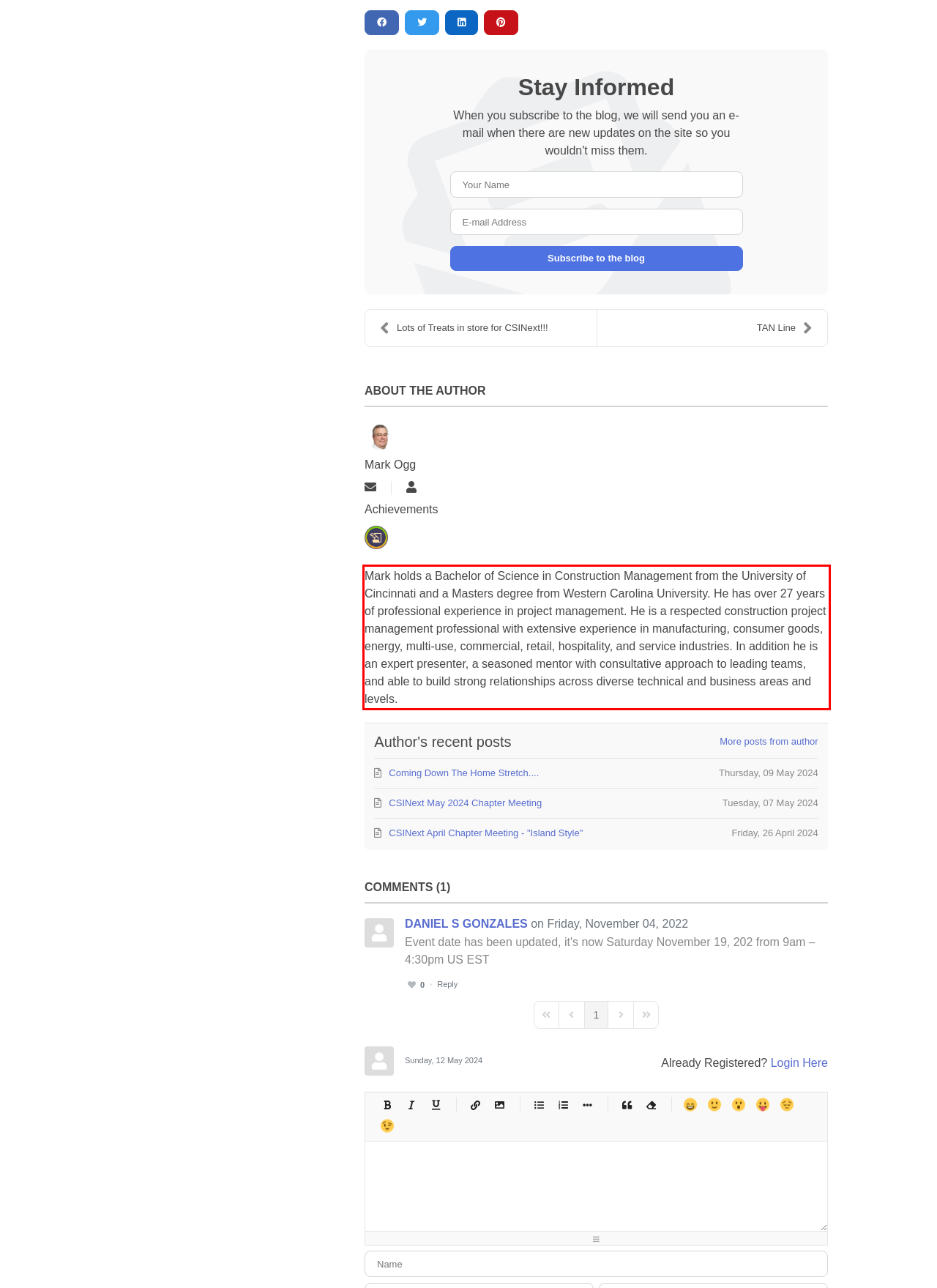You are looking at a screenshot of a webpage with a red rectangle bounding box. Use OCR to identify and extract the text content found inside this red bounding box.

Mark holds a Bachelor of Science in Construction Management from the University of Cincinnati and a Masters degree from Western Carolina University. He has over 27 years of professional experience in project management. He is a respected construction project management professional with extensive experience in manufacturing, consumer goods, energy, multi-use, commercial, retail, hospitality, and service industries. In addition he is an expert presenter, a seasoned mentor with consultative approach to leading teams, and able to build strong relationships across diverse technical and business areas and levels.